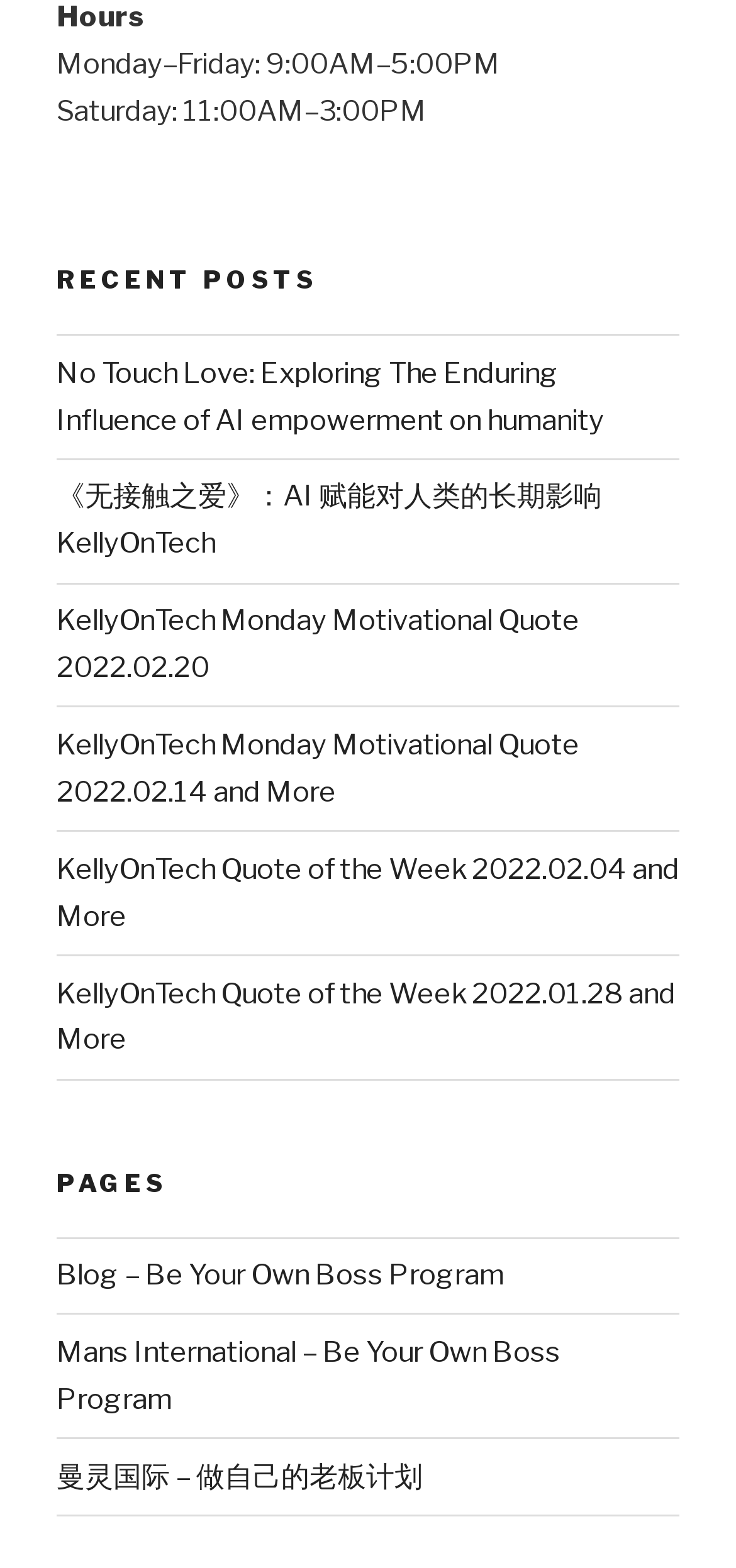Please find the bounding box for the UI element described by: "曼灵国际 – 做自己的老板计划".

[0.077, 0.931, 0.574, 0.952]